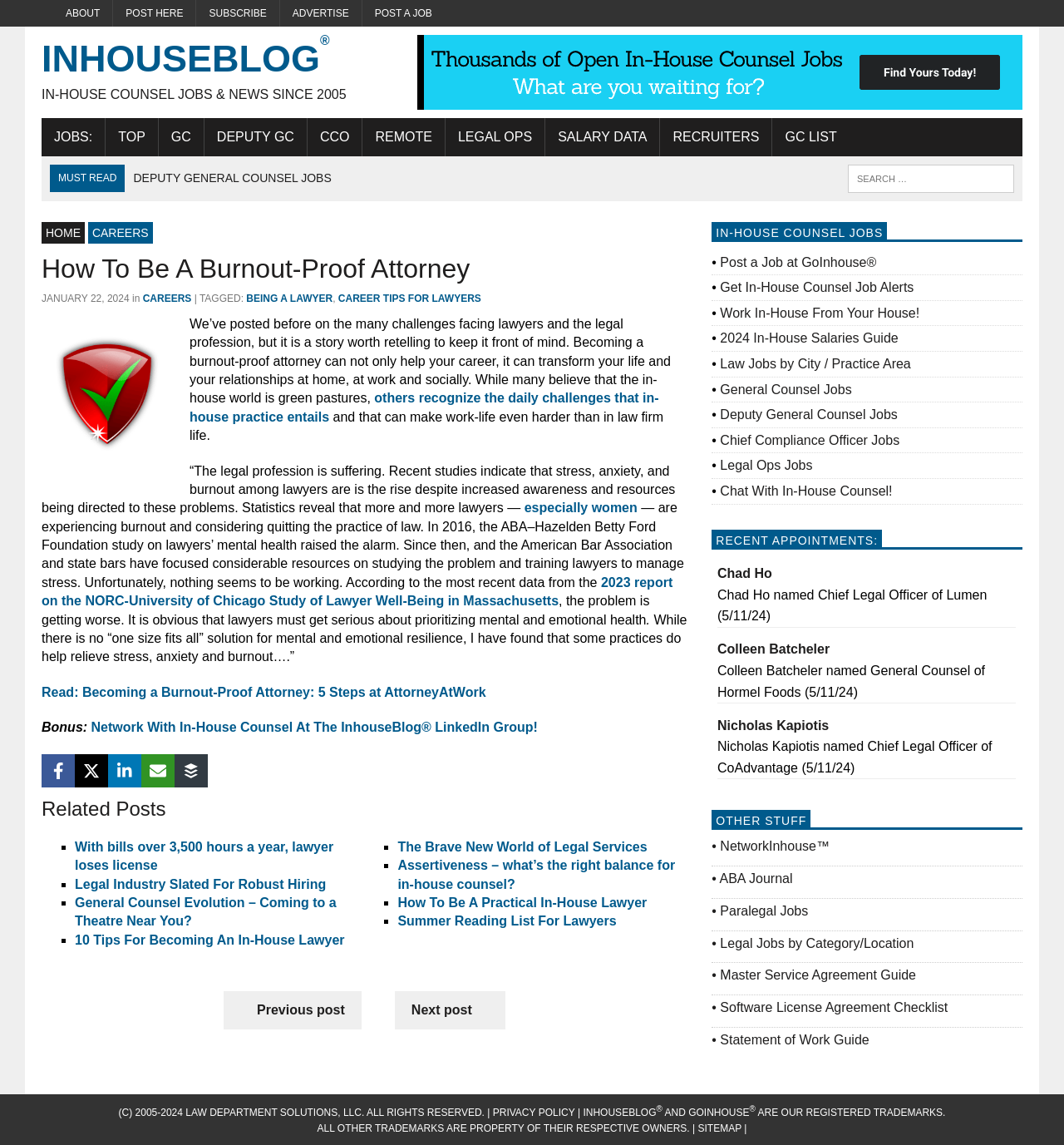What is the main topic of this webpage?
Answer the question in as much detail as possible.

The webpage is focused on the topic of becoming a burnout-proof attorney, as indicated by the heading 'How To Be A Burnout-Proof Attorney' and the content of the article.